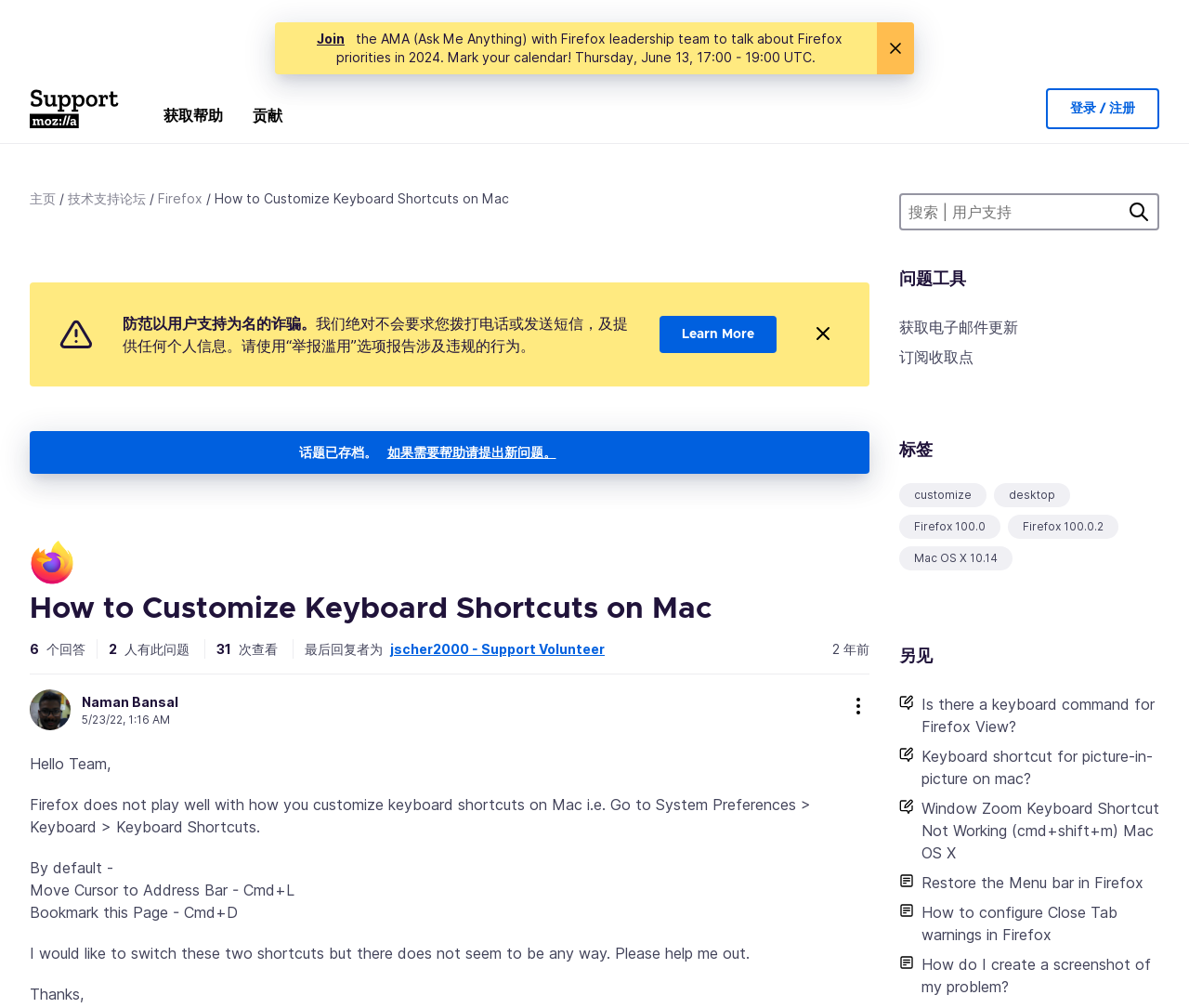Give a short answer to this question using one word or a phrase:
Who is the last person to reply to this discussion?

jscher2000